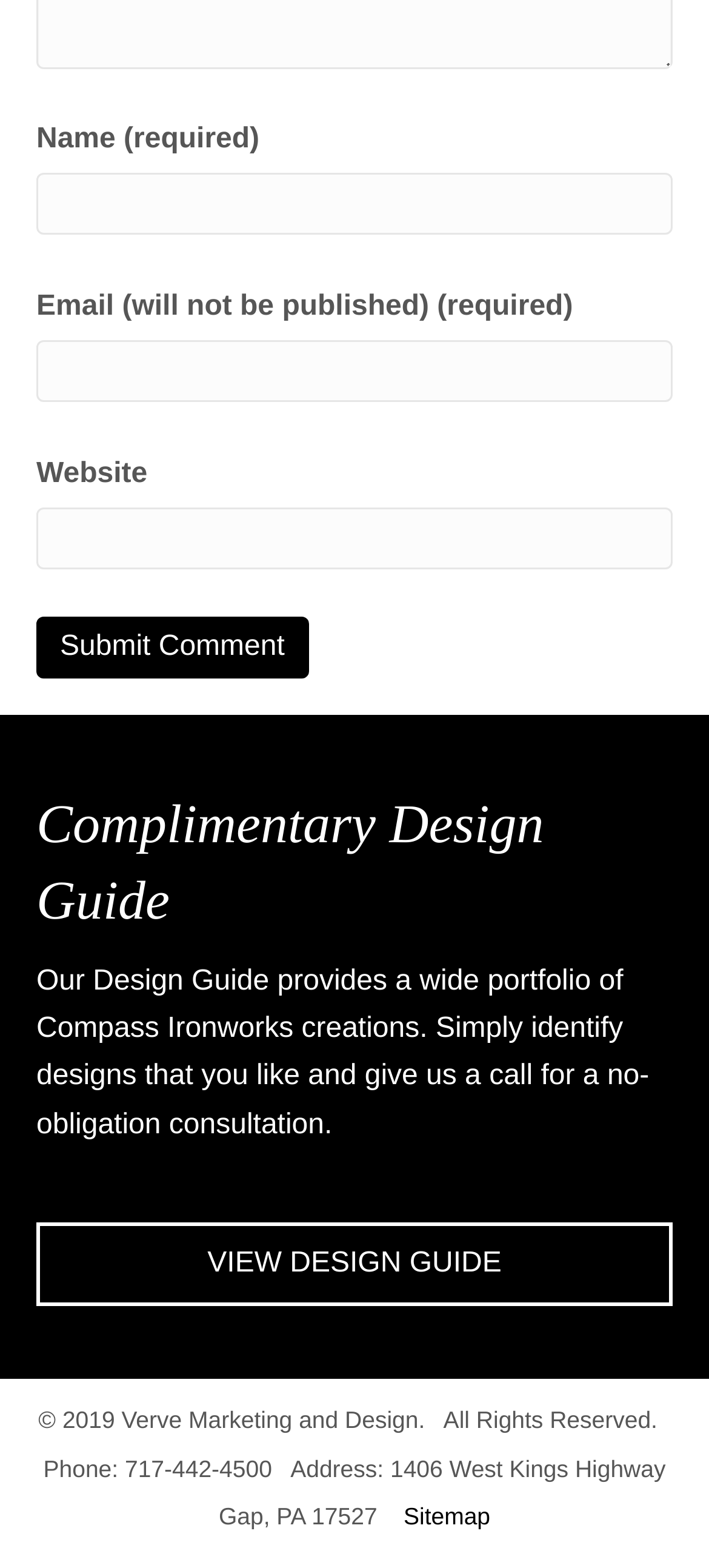What is the title of the design guide?
Based on the image, give a concise answer in the form of a single word or short phrase.

Complimentary Design Guide